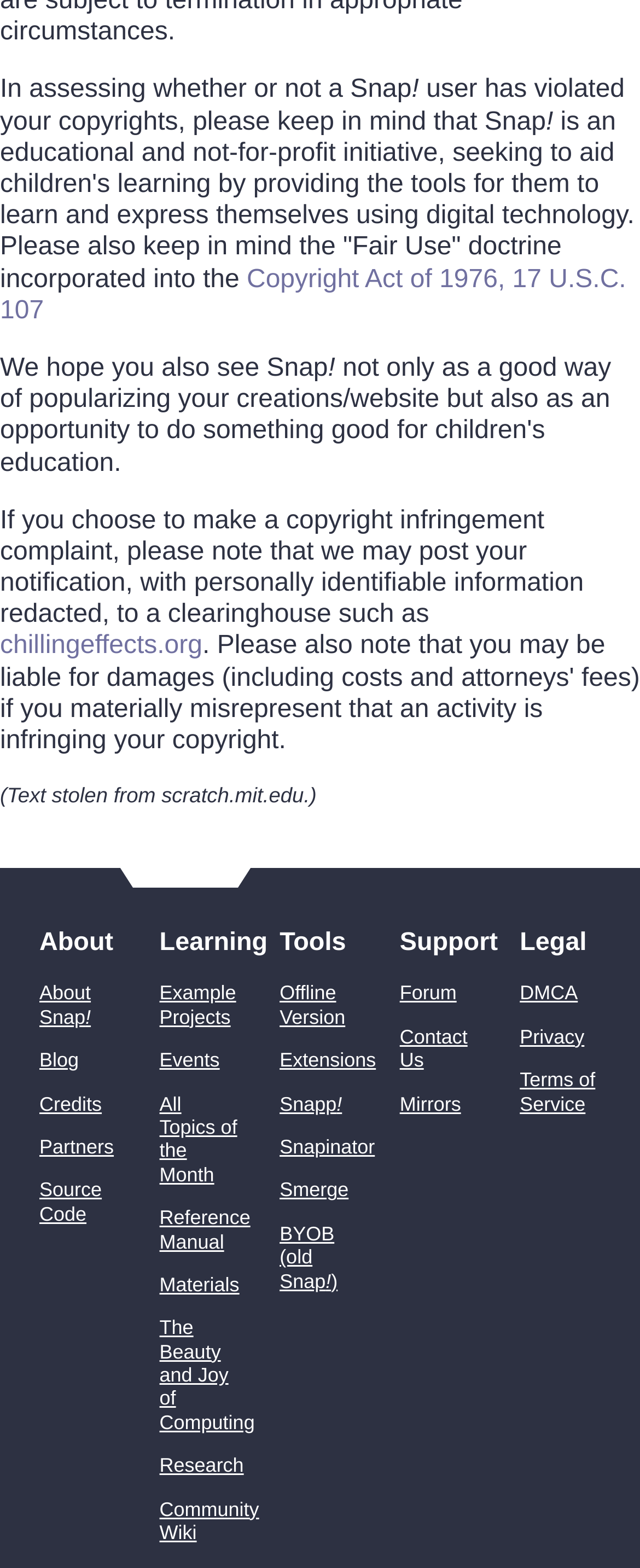Predict the bounding box coordinates of the UI element that matches this description: "Offline Version". The coordinates should be in the format [left, top, right, bottom] with each value between 0 and 1.

[0.437, 0.626, 0.54, 0.656]